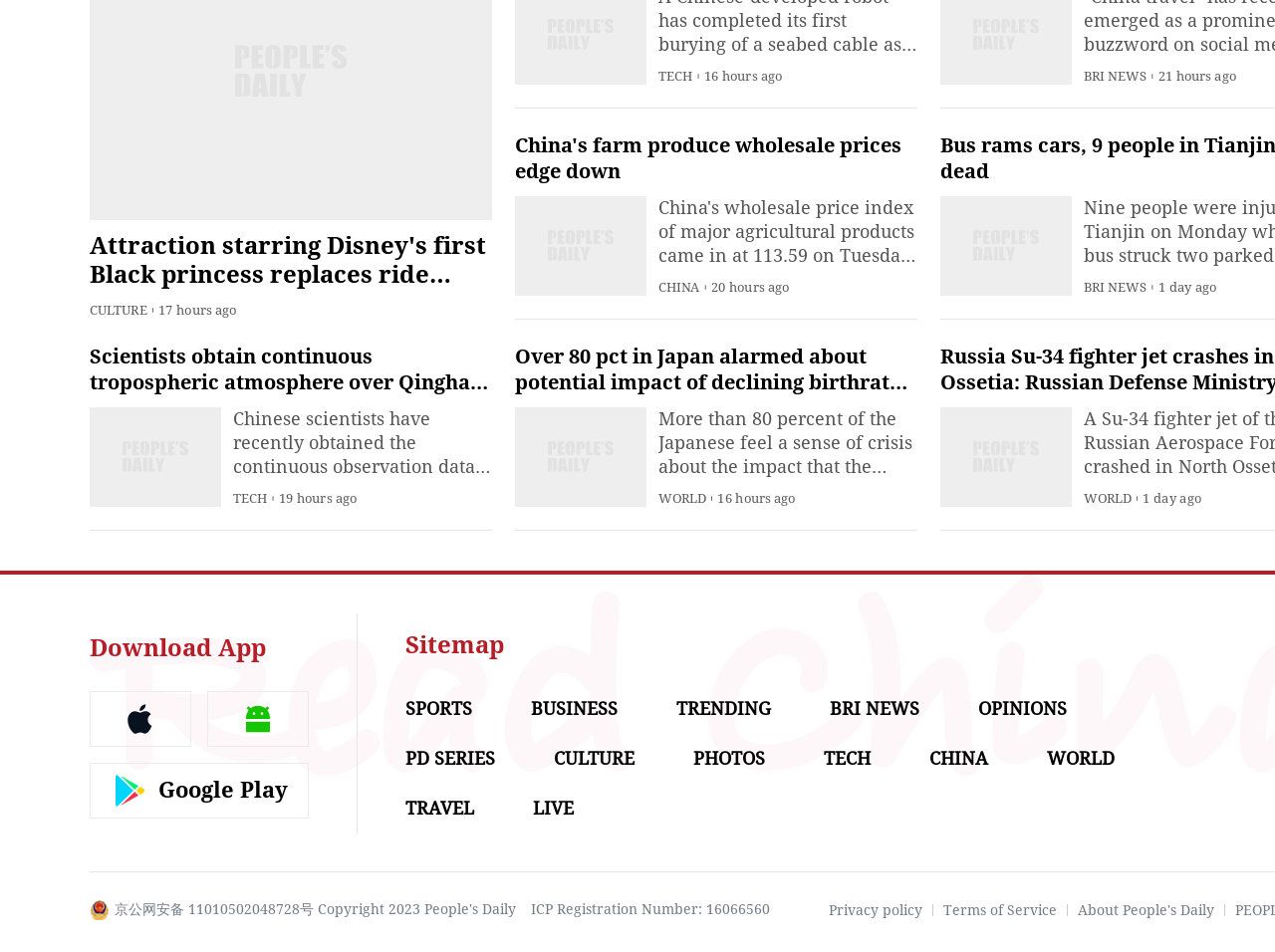Please provide the bounding box coordinates for the element that needs to be clicked to perform the following instruction: "View trending news". The coordinates should be given as four float numbers between 0 and 1, i.e., [left, top, right, bottom].

[0.53, 0.733, 0.605, 0.755]